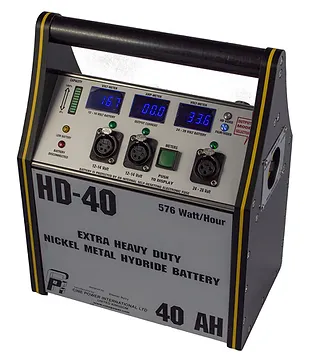Interpret the image and provide an in-depth description.

The image showcases the **HD-40 Extra Heavy Duty Nickel Metal Hydride Battery**, designed for high-capacity energy needs. This robust battery unit features a prominent handle for easy transport and includes multiple indicators on the front panel. 

Highlighted on the display are key measurements, showcasing both current (displayed as 167) and voltage (with a digital readout of 00.0), along with additional outputs marked at 336. The HD-40’s design is primarily in black with striking yellow accents, providing a clear and modern aesthetic sure to appeal to professionals in various industries.

With a capacity of **40Ah** and a total output of **576 Watt/Hour**, this battery is ideal for powering demanding digital setups. It supports operation in both **12-14 volt** and **24-28 volt** configurations, offering flexibility for various equipment needs. The combination of compact design and high performance makes the HD-40 a reliable choice for users who require consistent power in challenging environments.